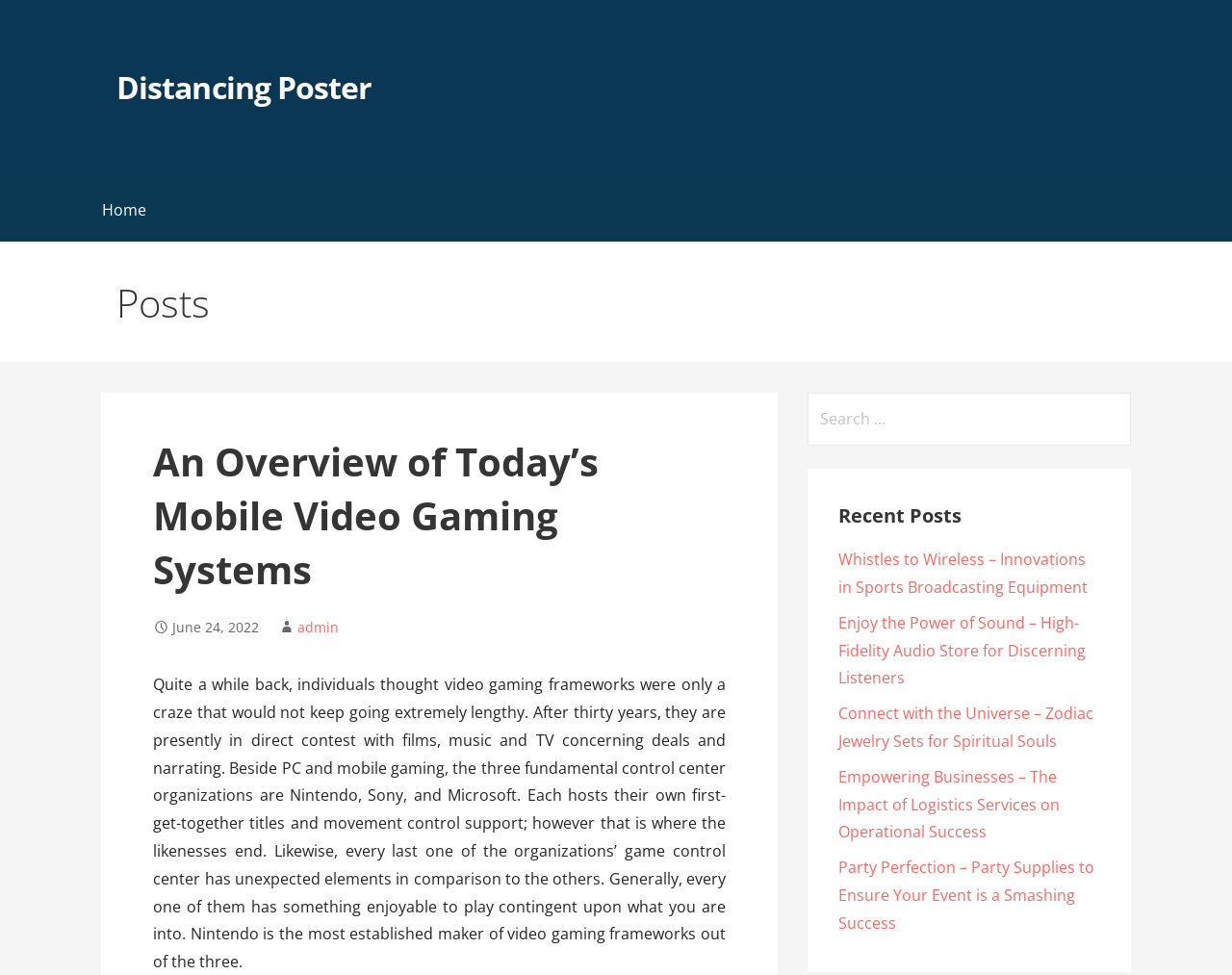Identify the main heading of the webpage and provide its text content.

An Overview of Today’s Mobile Video Gaming Systems